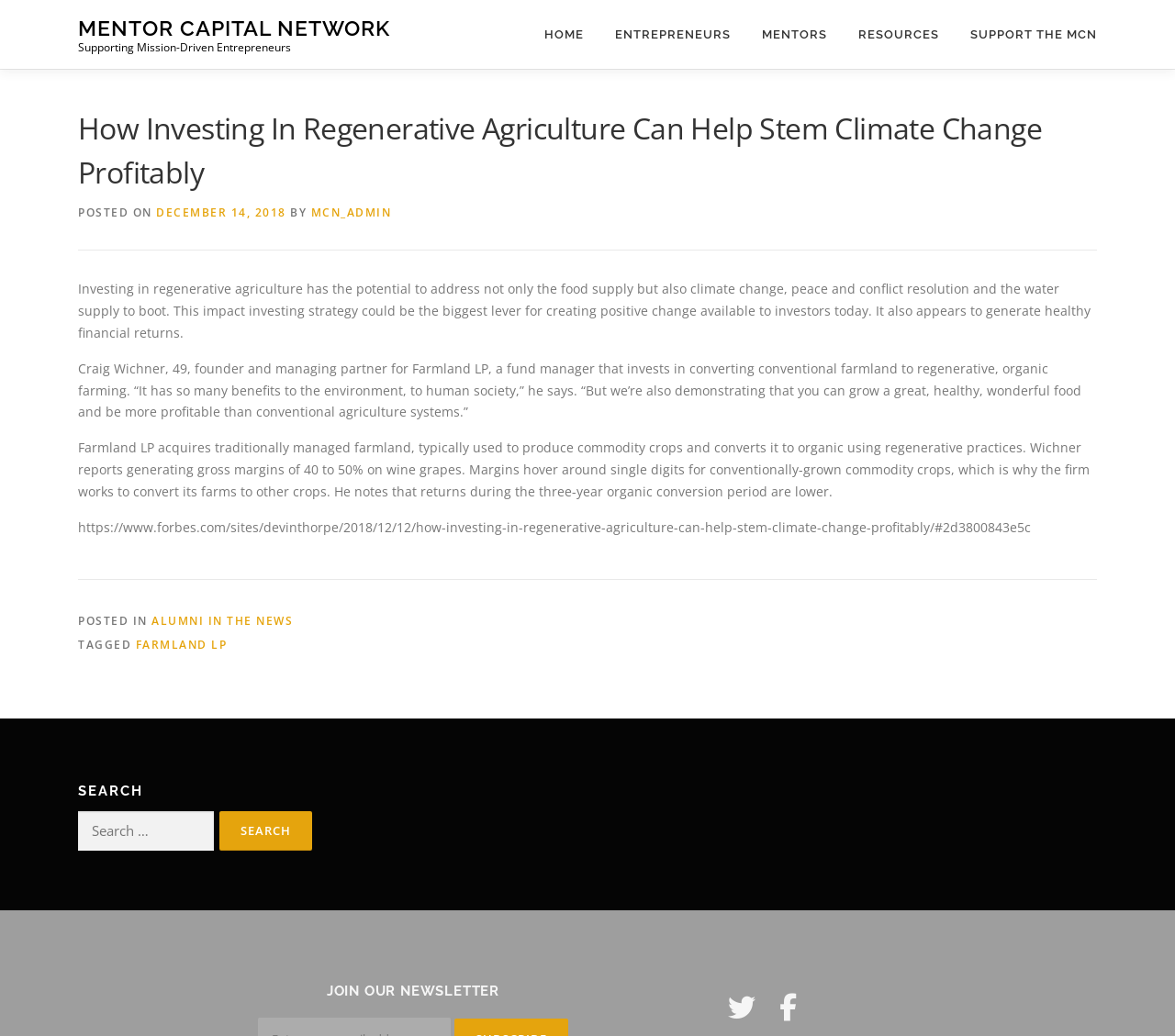What is the purpose of the search bar?
Could you answer the question with a detailed and thorough explanation?

The search bar is located at the bottom of the webpage and has a placeholder text 'Search for:', indicating that it is meant to be used to search for content within the website.